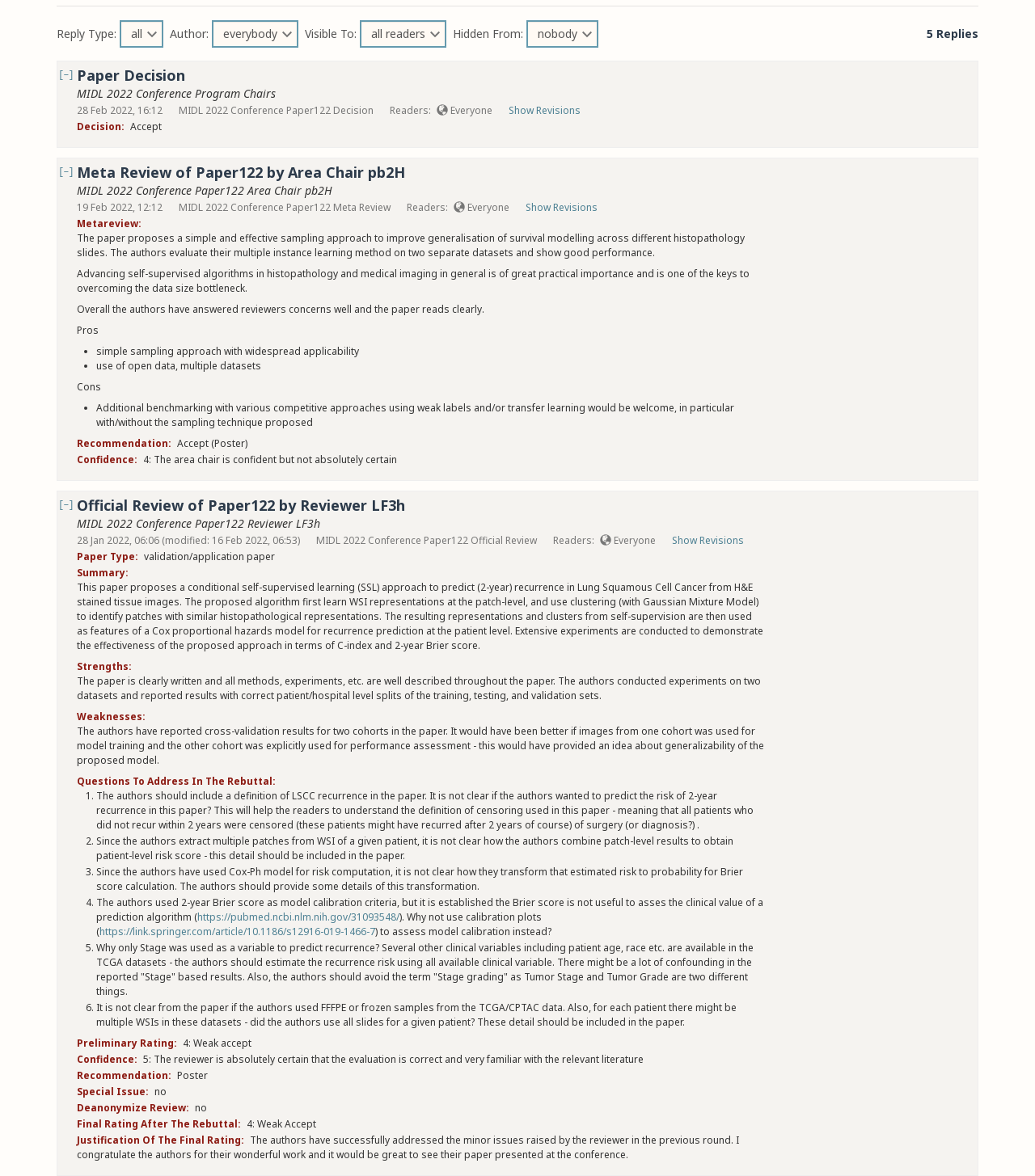Given the description of the UI element: "Show Revisions", predict the bounding box coordinates in the form of [left, top, right, bottom], with each value being a float between 0 and 1.

[0.649, 0.454, 0.734, 0.465]